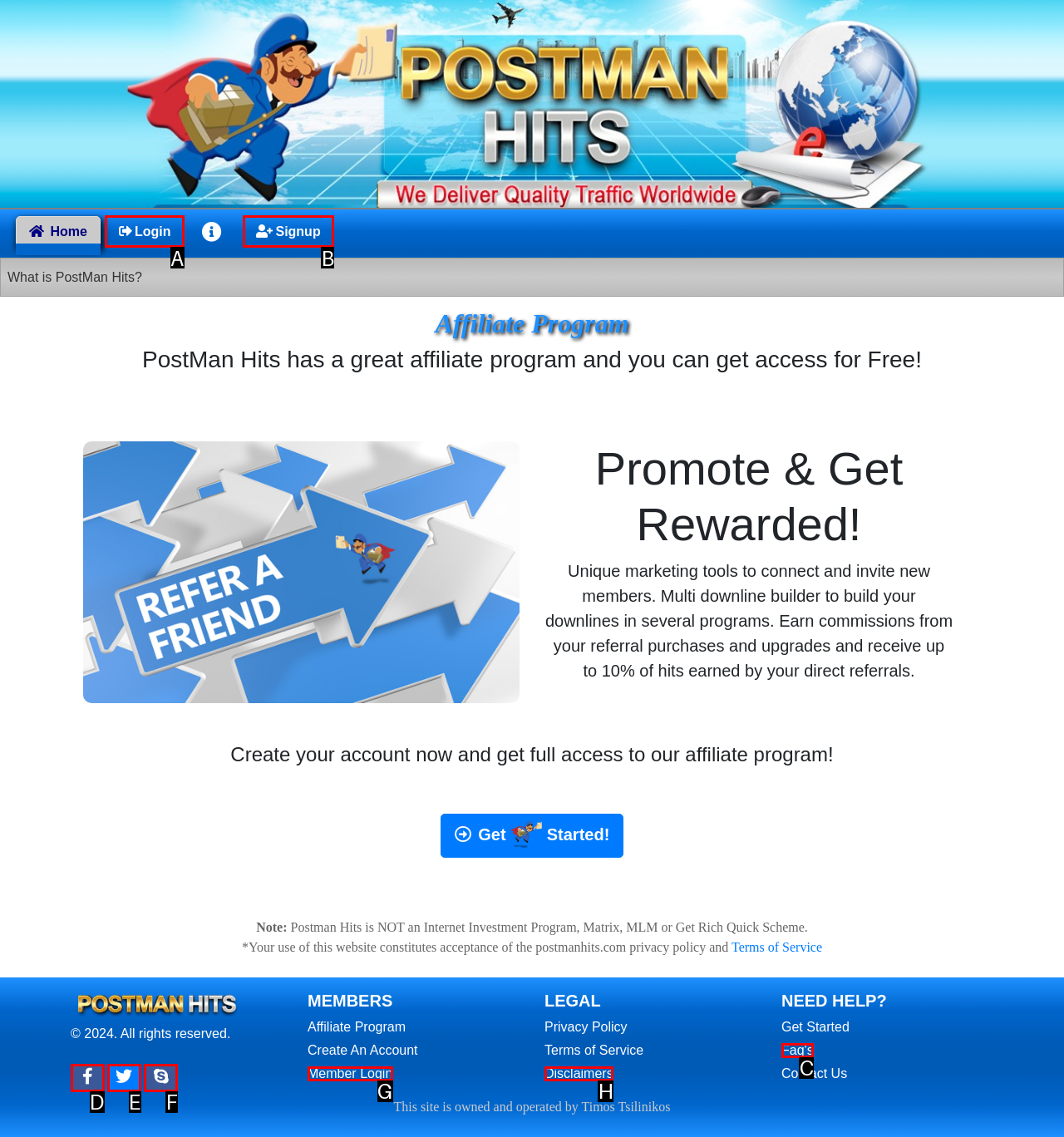Determine which option matches the element description: Signup
Reply with the letter of the appropriate option from the options provided.

B